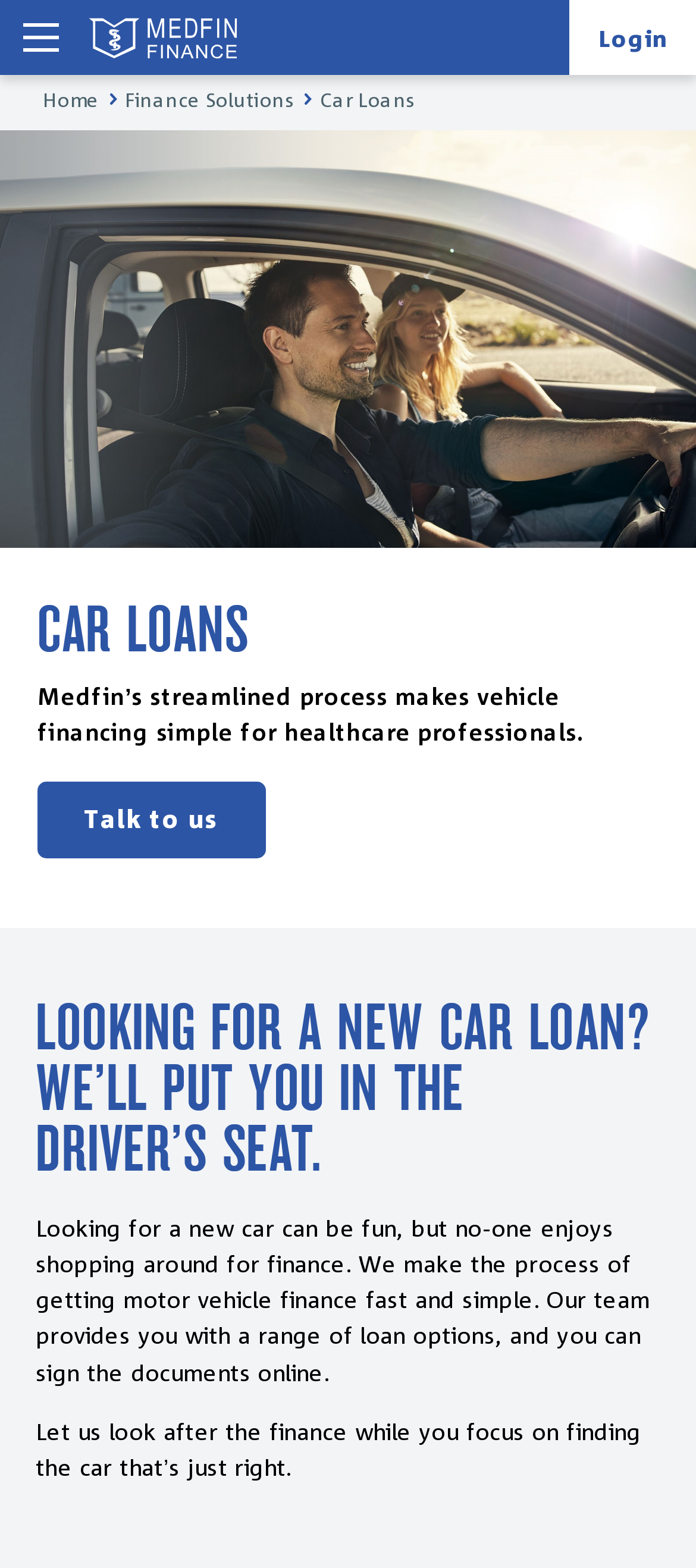What is the tone of the webpage?
Use the screenshot to answer the question with a single word or phrase.

Helpful and supportive